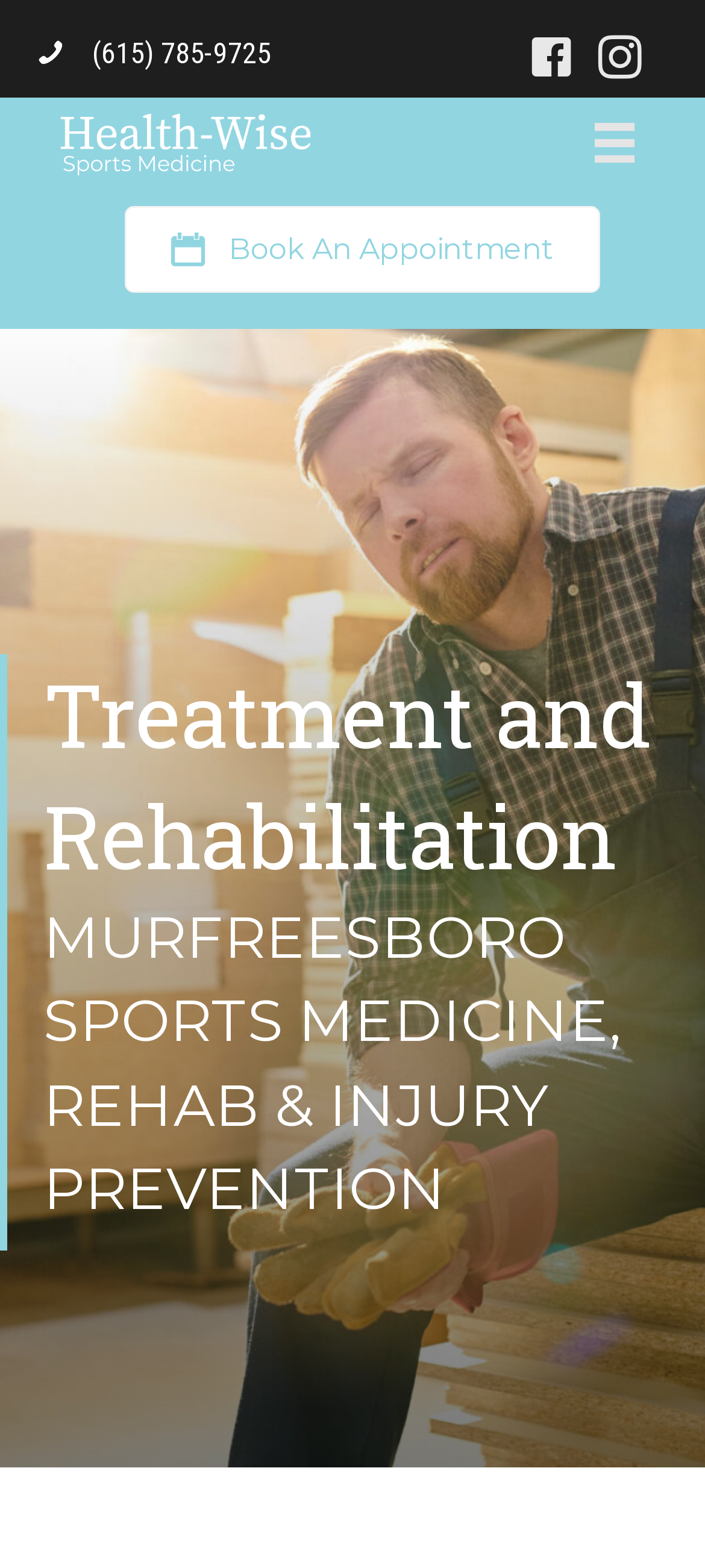Respond to the following query with just one word or a short phrase: 
What services are provided by the center?

Treatment and Rehabilitation